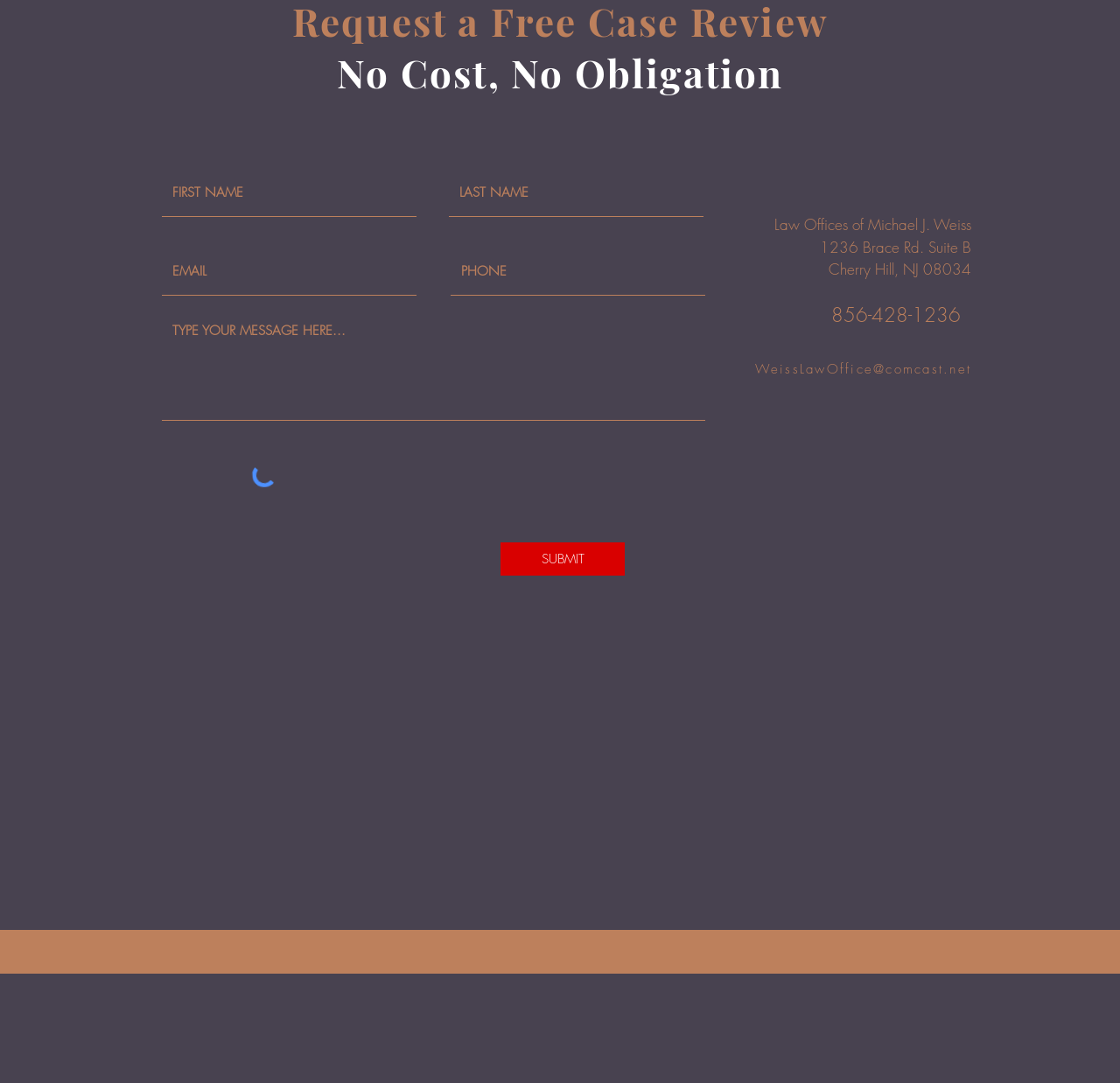Provide a short, one-word or phrase answer to the question below:
What is the purpose of the form?

No Cost, No Obligation